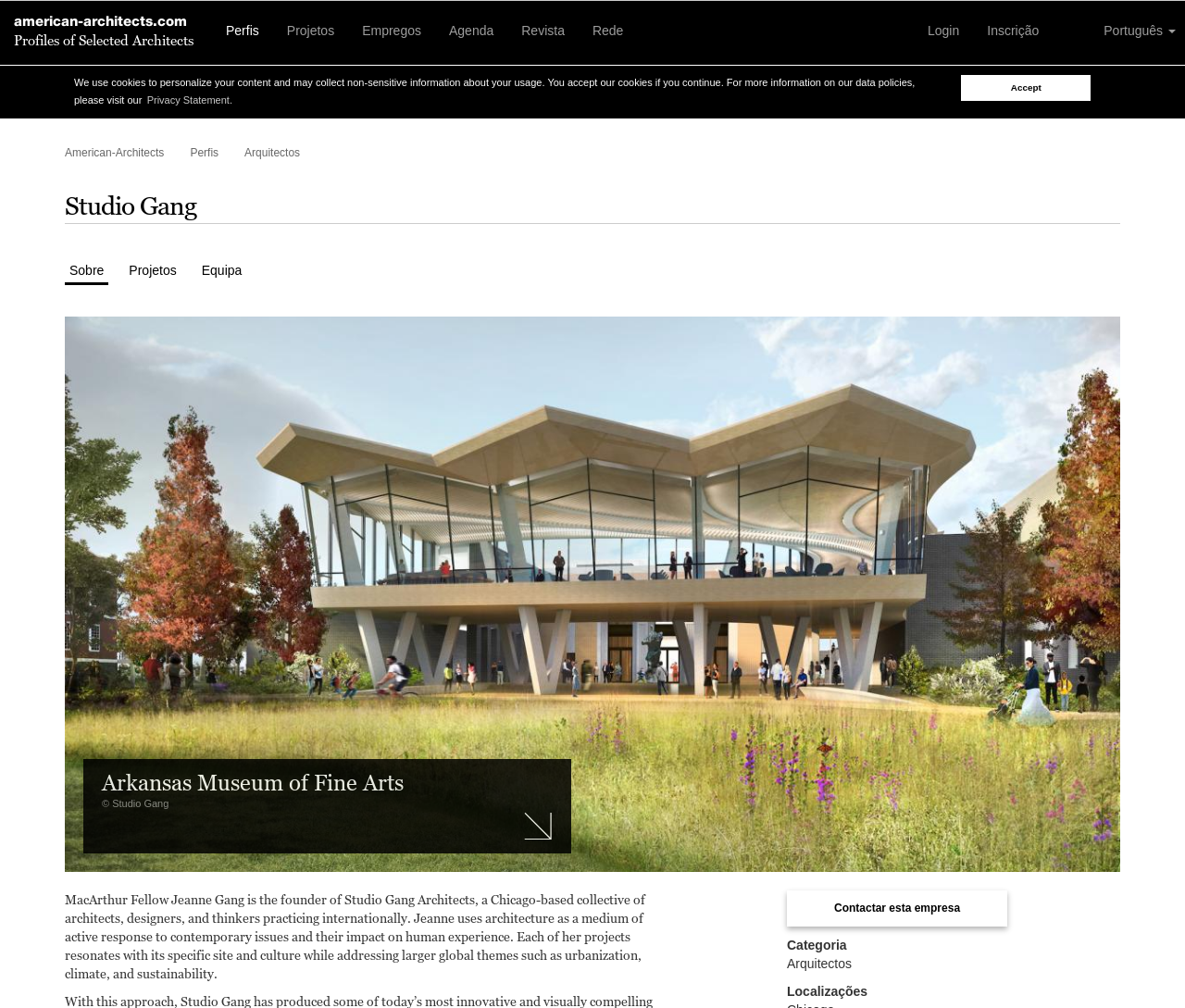Please find the bounding box coordinates of the element that must be clicked to perform the given instruction: "learn more about cookies". The coordinates should be four float numbers from 0 to 1, i.e., [left, top, right, bottom].

[0.122, 0.09, 0.198, 0.109]